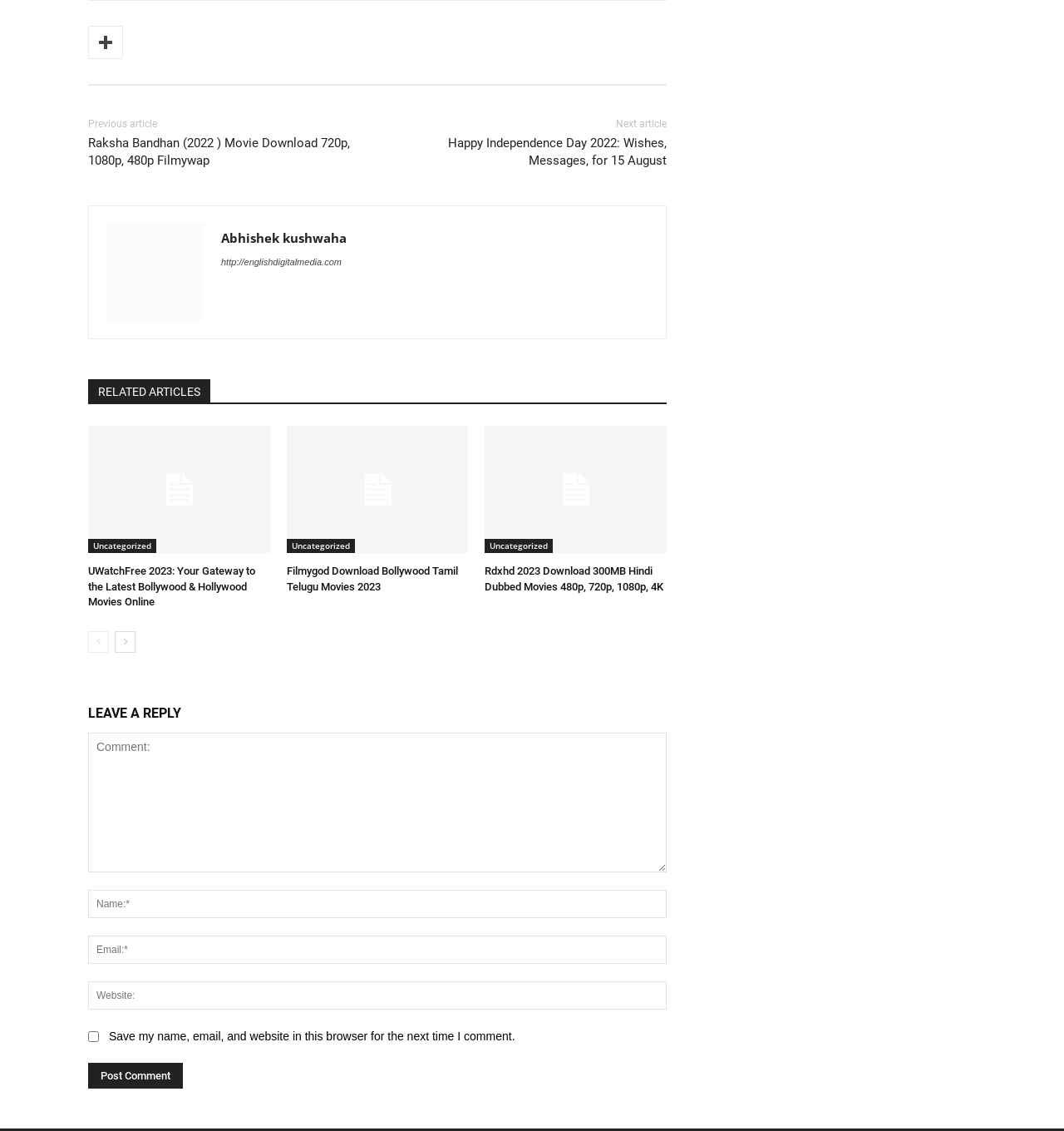Can you give a comprehensive explanation to the question given the content of the image?
What is the purpose of the textbox 'Comment:'?

The textbox 'Comment:' is located below the heading 'LEAVE A REPLY' which suggests that it is used to leave a reply or comment on the webpage.